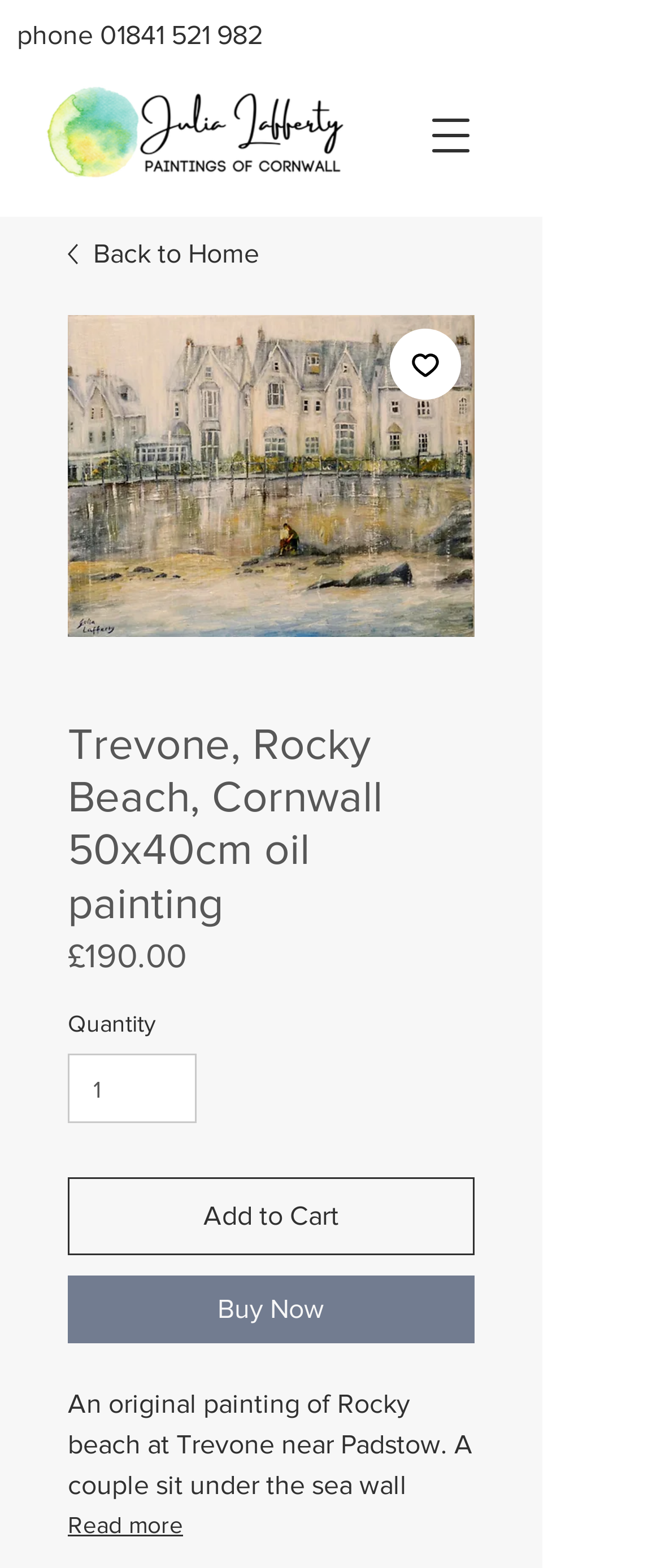Determine the bounding box coordinates of the clickable element to achieve the following action: 'Call the phone number'. Provide the coordinates as four float values between 0 and 1, formatted as [left, top, right, bottom].

[0.151, 0.013, 0.397, 0.031]